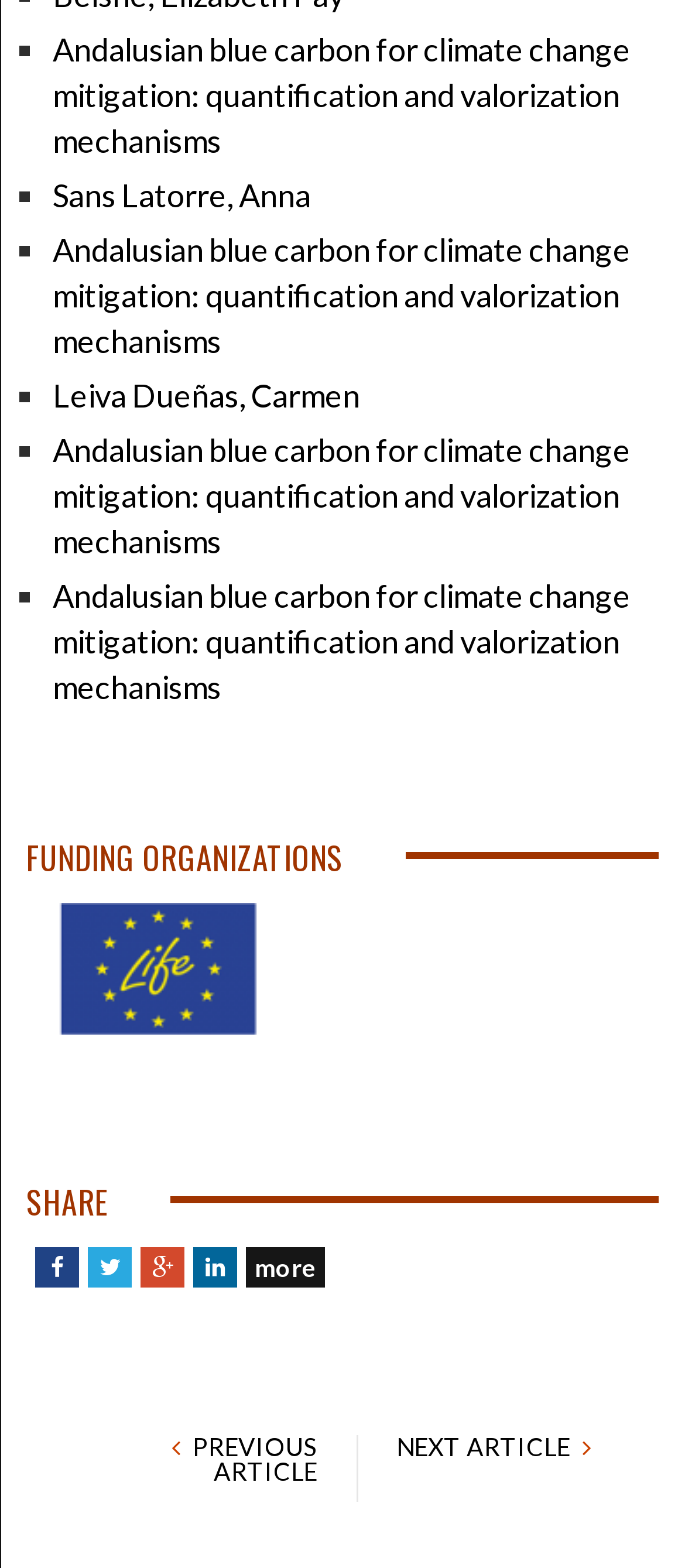Please specify the bounding box coordinates of the area that should be clicked to accomplish the following instruction: "Visit the webpage of author Sans Latorre, Anna". The coordinates should consist of four float numbers between 0 and 1, i.e., [left, top, right, bottom].

[0.077, 0.112, 0.454, 0.136]